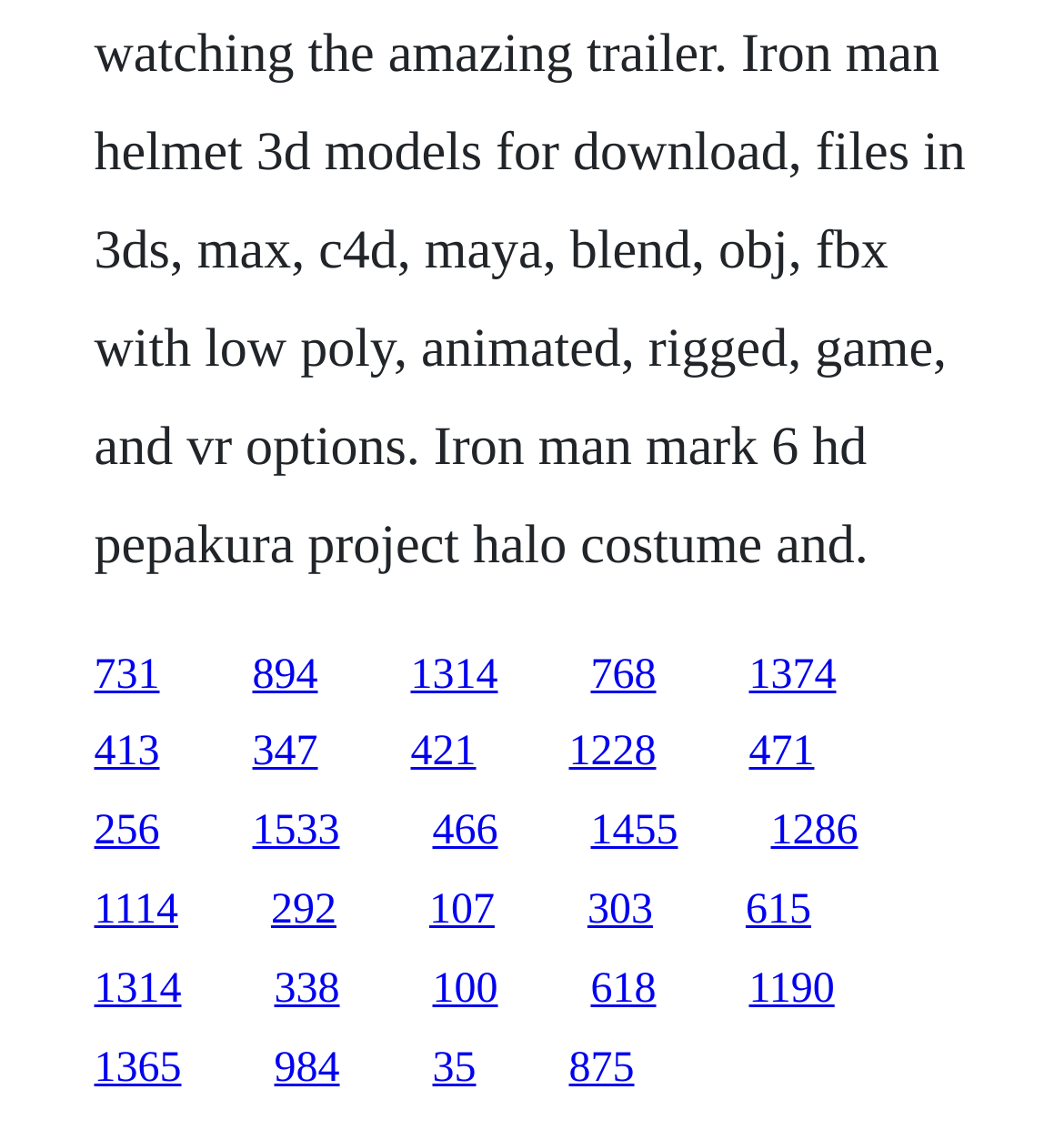What is the purpose of the links on this webpage?
Using the image, provide a concise answer in one word or a short phrase.

Navigation